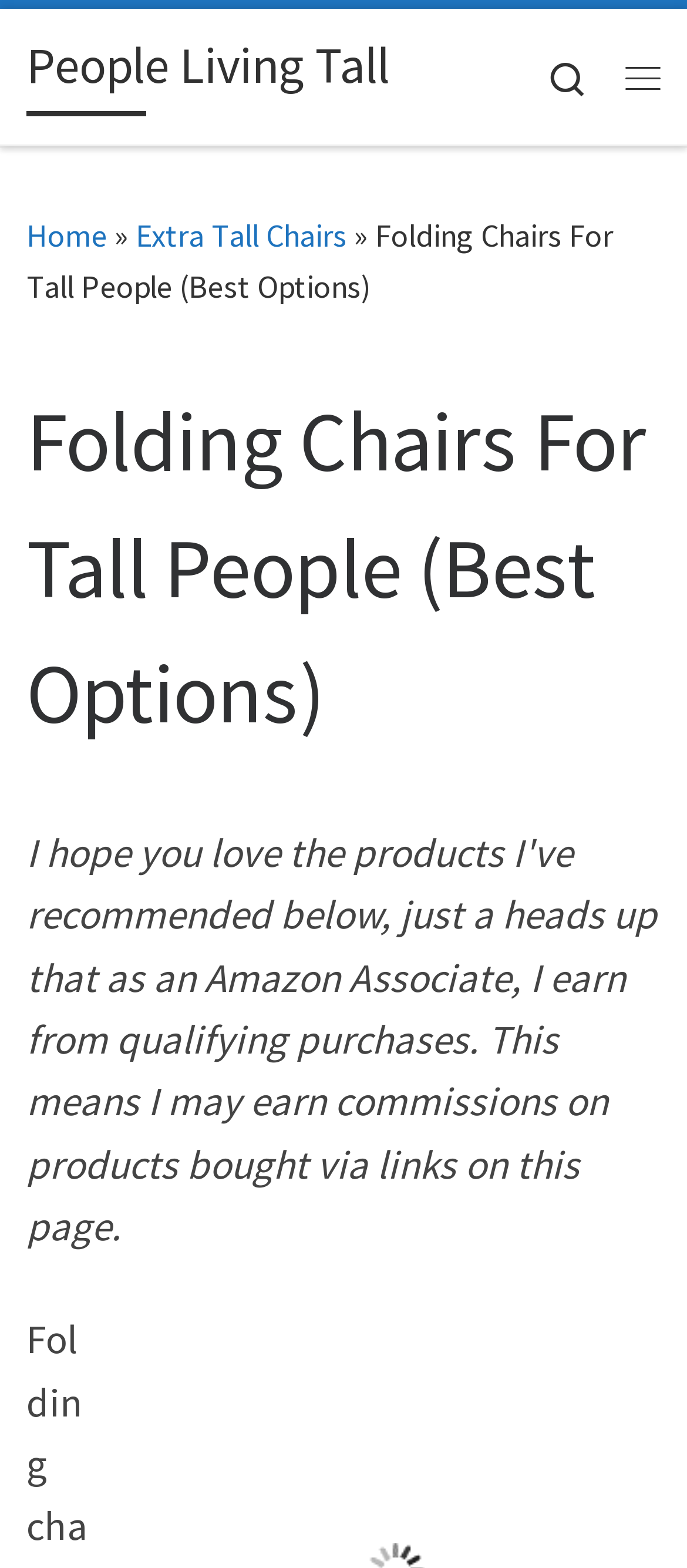Answer the question in a single word or phrase:
What is the function of the 'Menu' button?

To open the menu